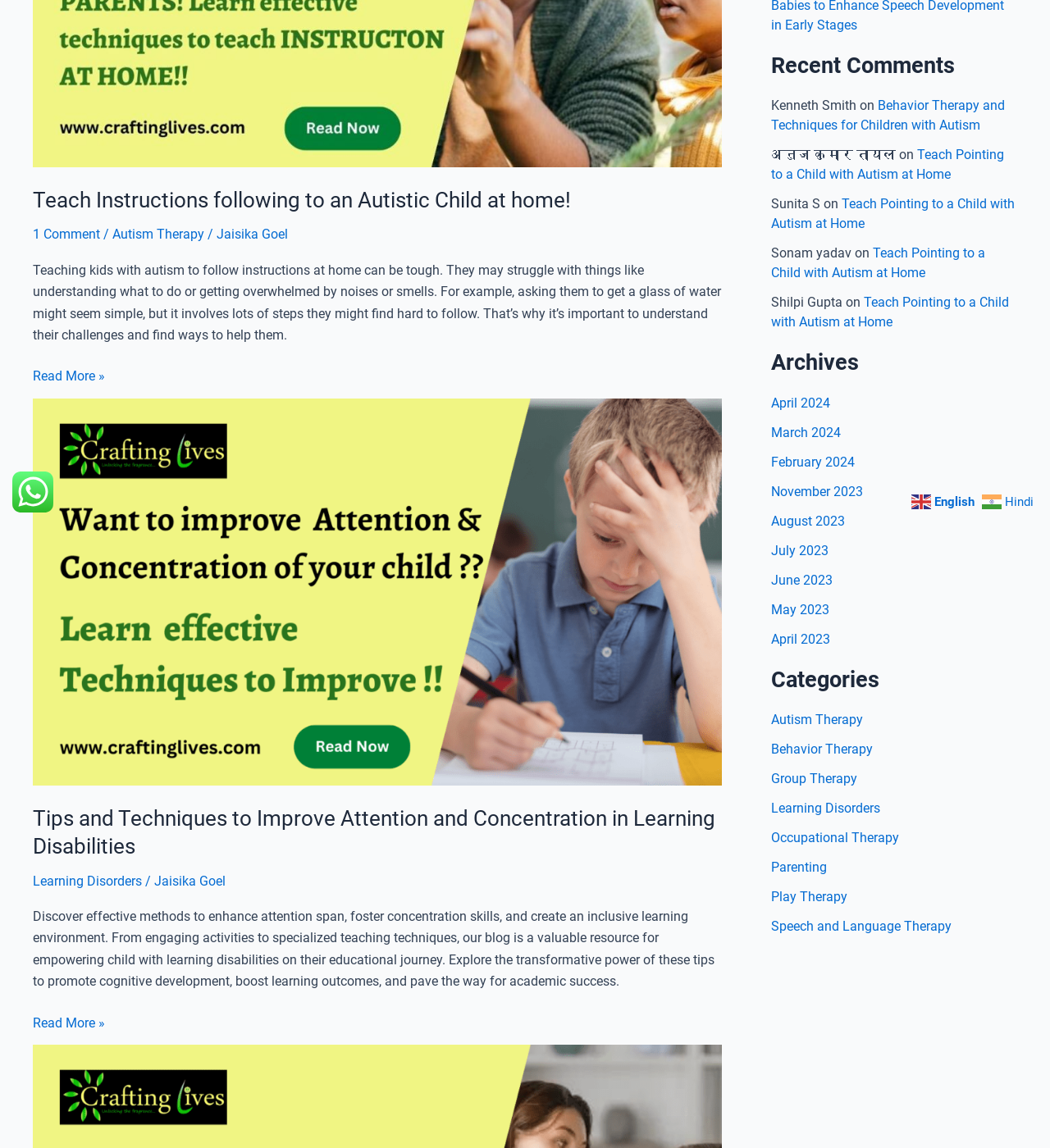Based on the description "Play Therapy", find the bounding box of the specified UI element.

[0.734, 0.774, 0.807, 0.788]